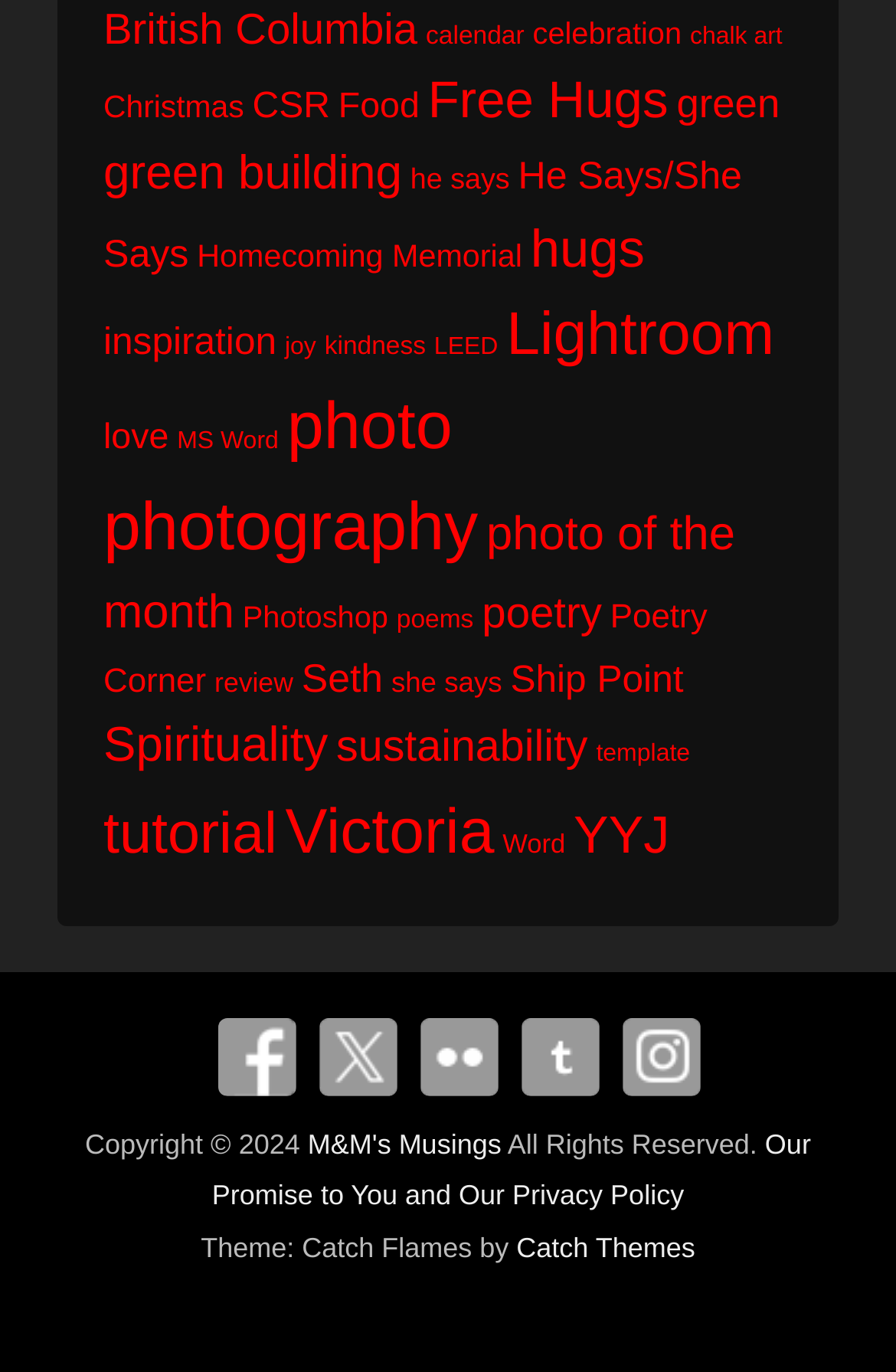Give the bounding box coordinates for the element described by: "Lightroom".

[0.565, 0.217, 0.864, 0.268]